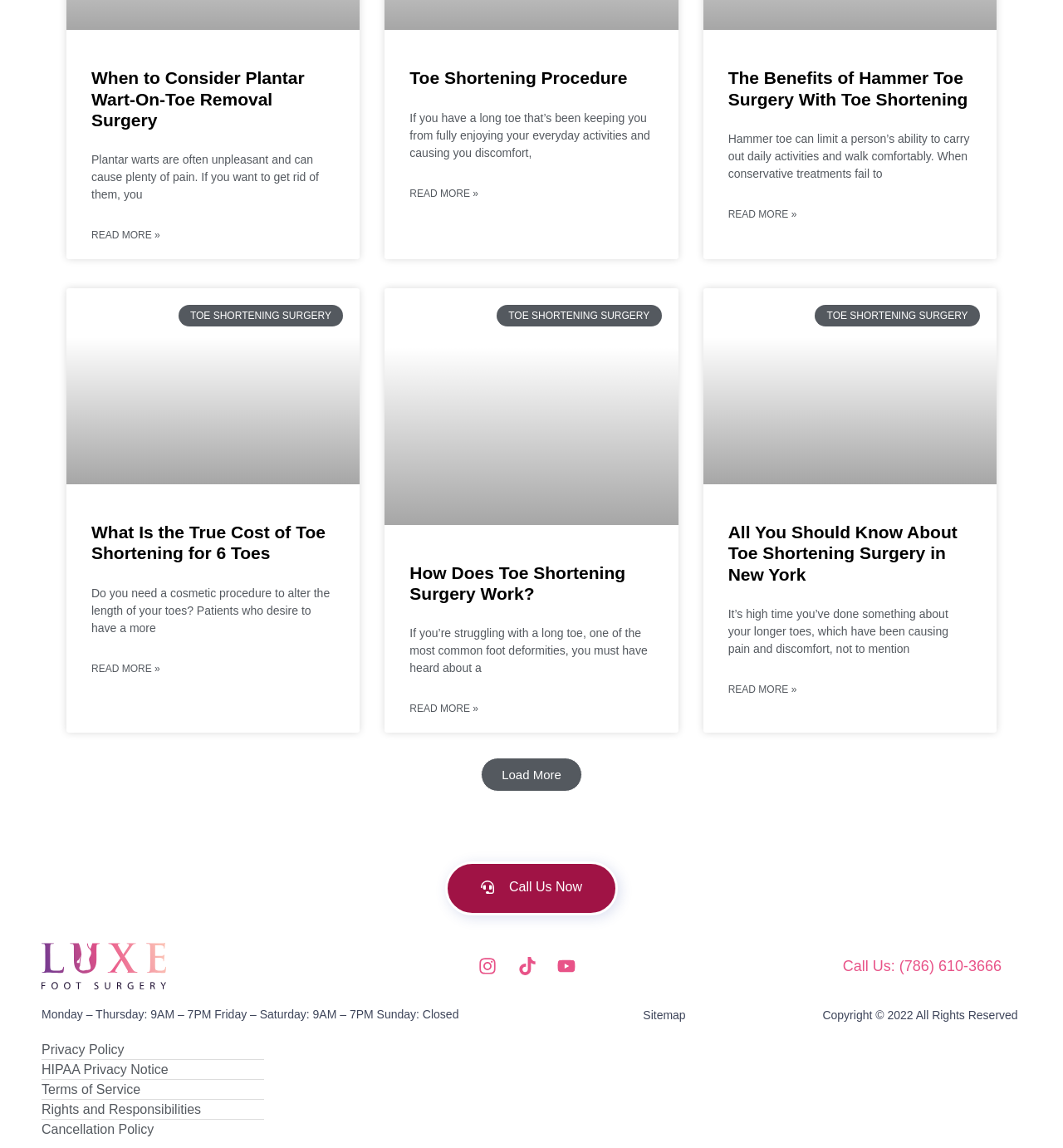Answer this question using a single word or a brief phrase:
How many articles are on this webpage?

3